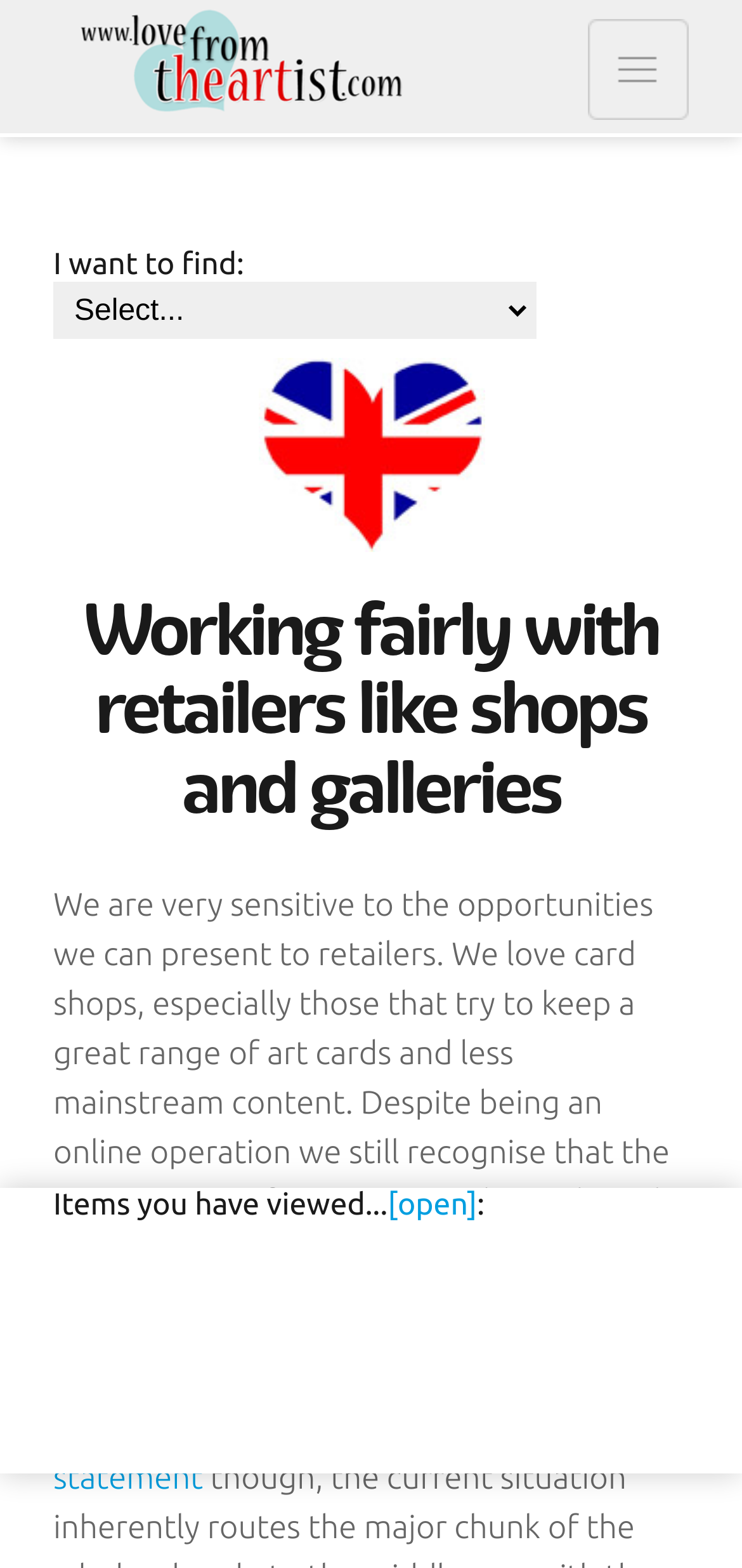Find the primary header on the webpage and provide its text.

Working fairly with retailers like shops and galleries